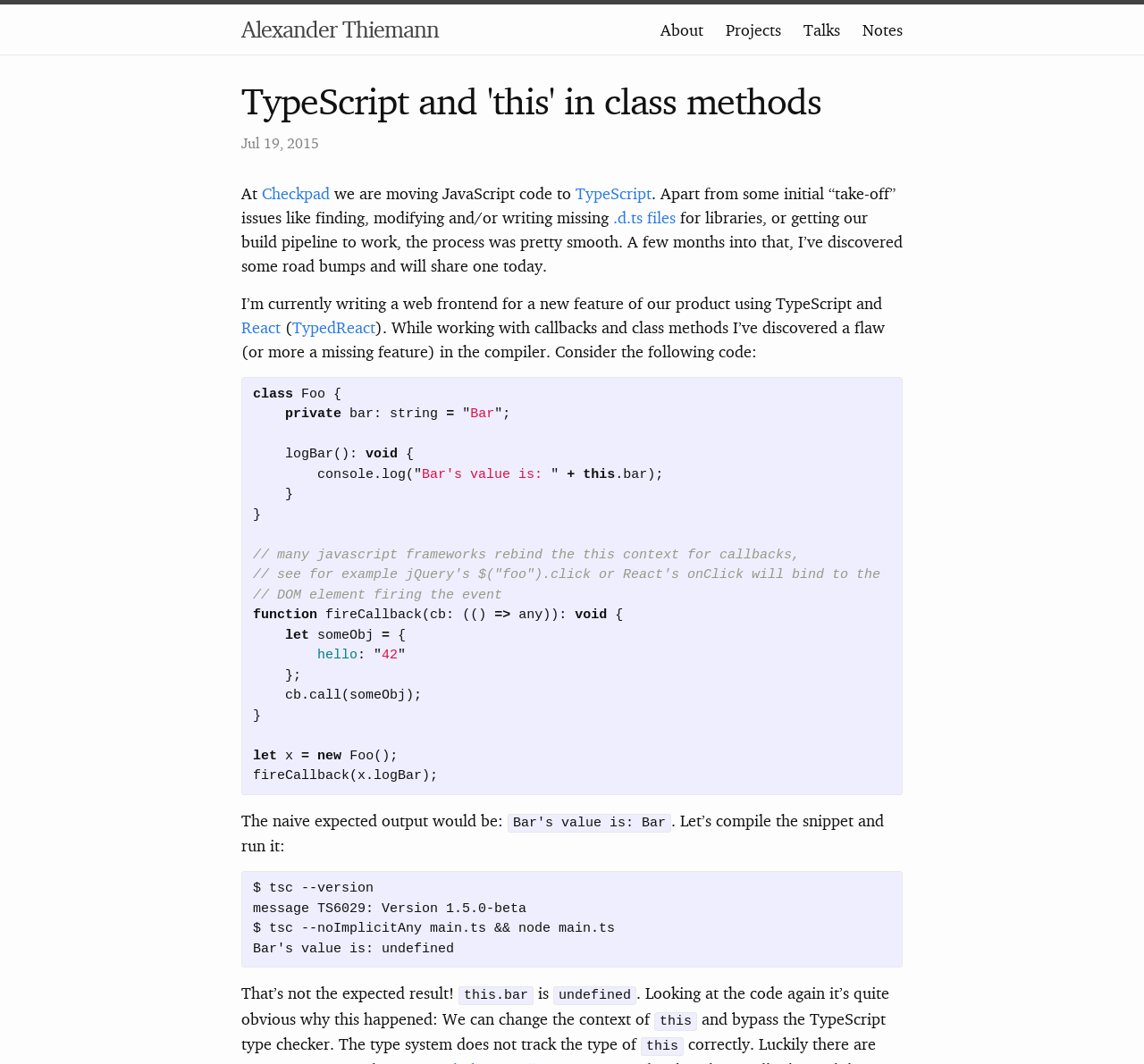What is the company mentioned in the blog post?
Look at the image and answer the question using a single word or phrase.

Checkpad